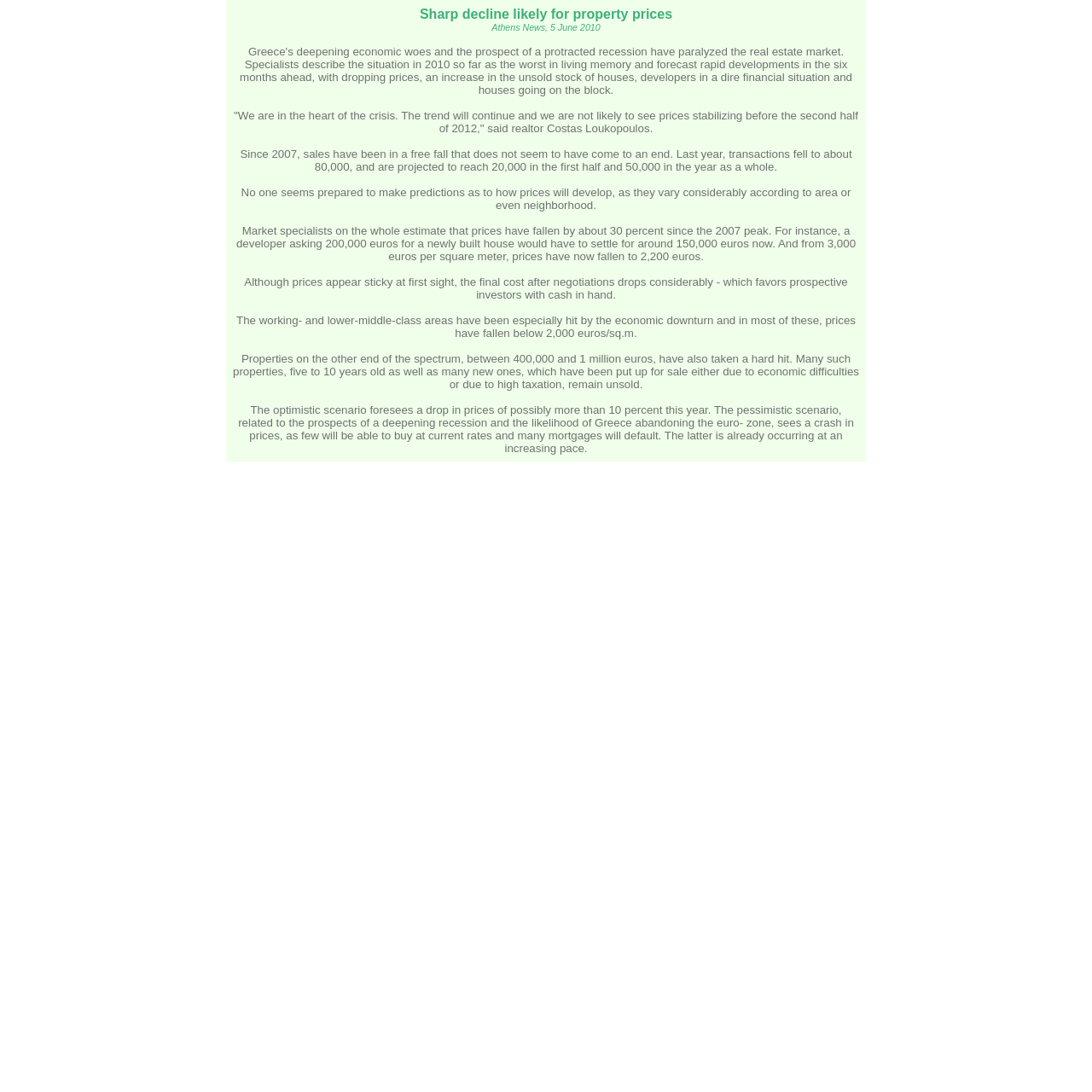What is the situation with mortgages in Greece?
Please use the image to provide an in-depth answer to the question.

The article mentions that many mortgages will default, which is already occurring at an increasing pace, indicating a crisis in the mortgage market in Greece.